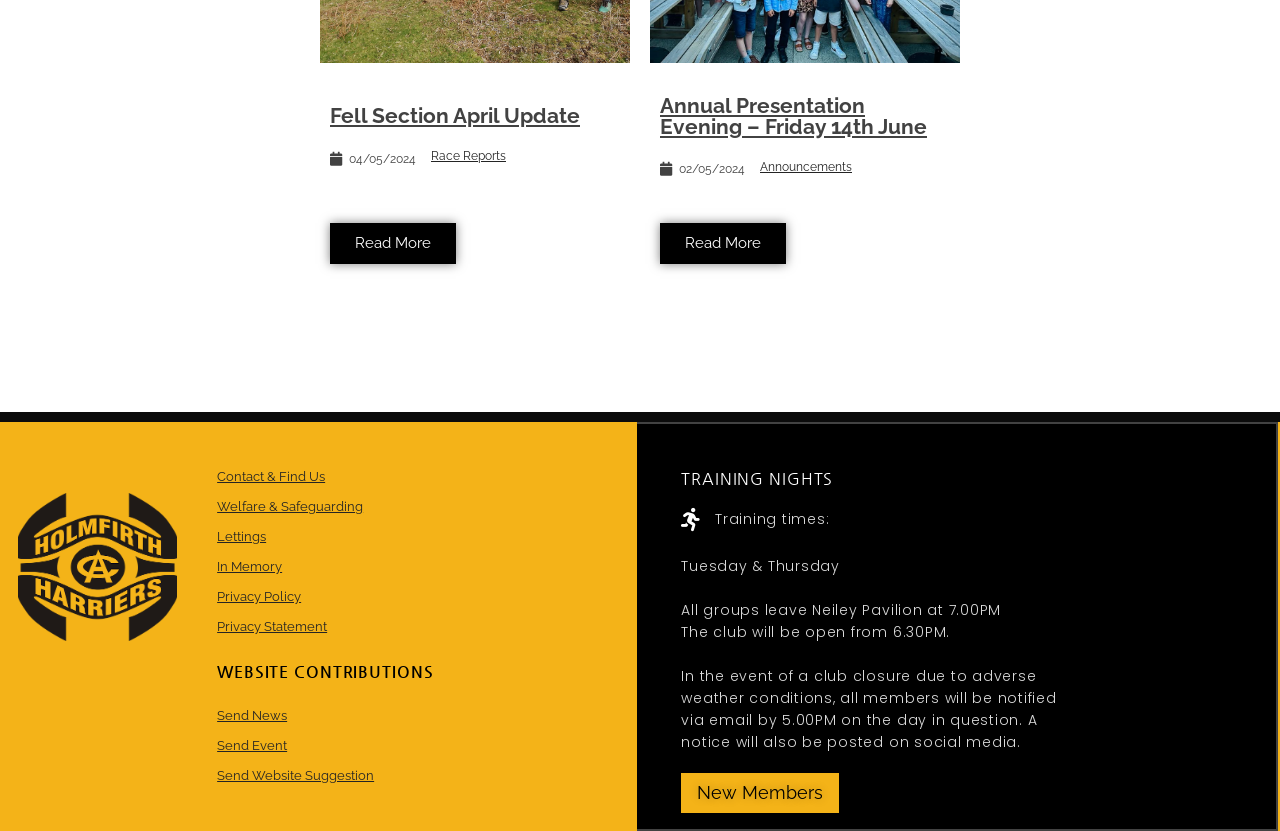What time do training groups leave Neiley Pavilion?
Based on the image, answer the question with a single word or brief phrase.

7.00PM